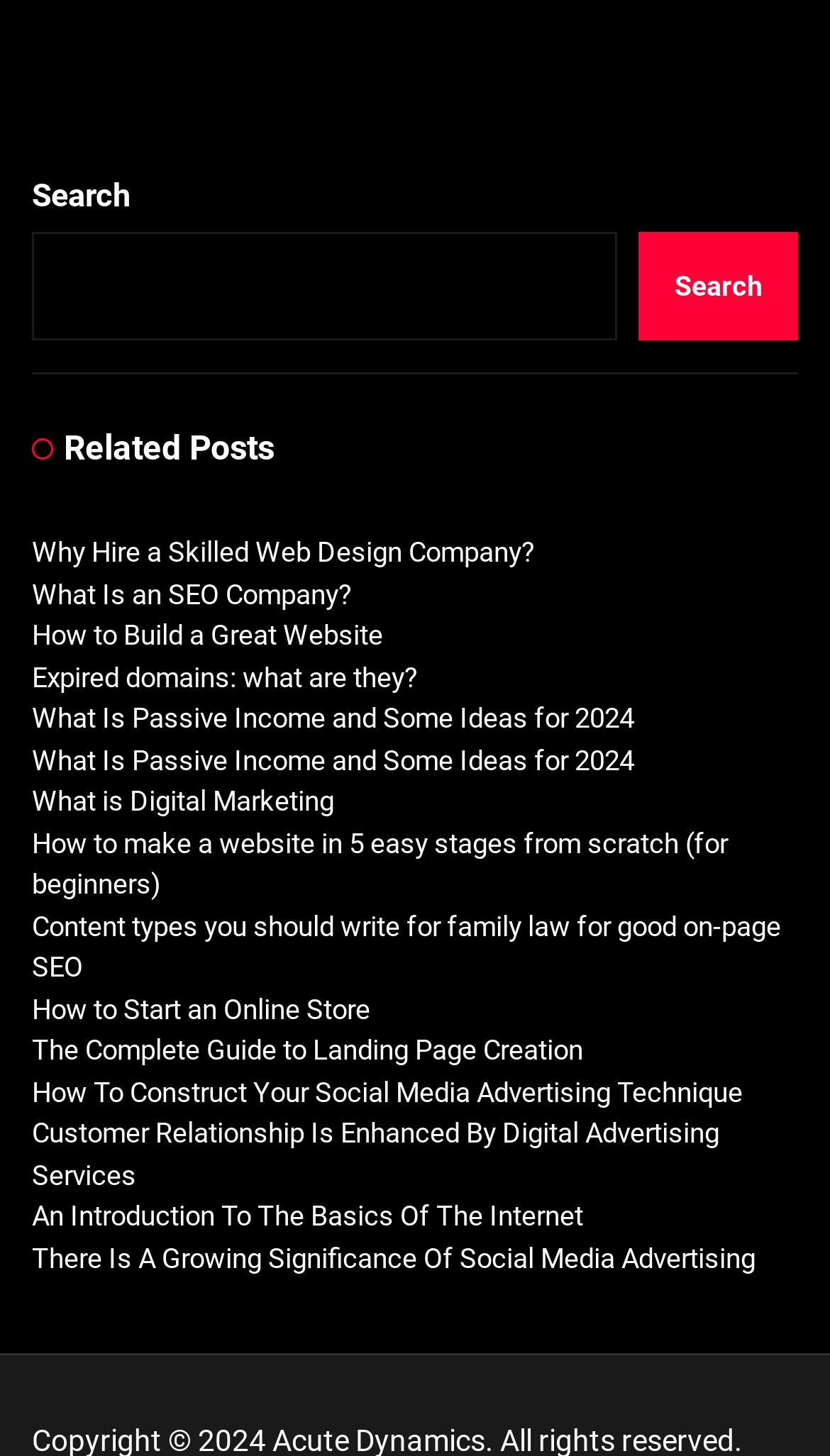Indicate the bounding box coordinates of the element that must be clicked to execute the instruction: "Click 'Search' button". The coordinates should be given as four float numbers between 0 and 1, i.e., [left, top, right, bottom].

[0.769, 0.159, 0.962, 0.234]